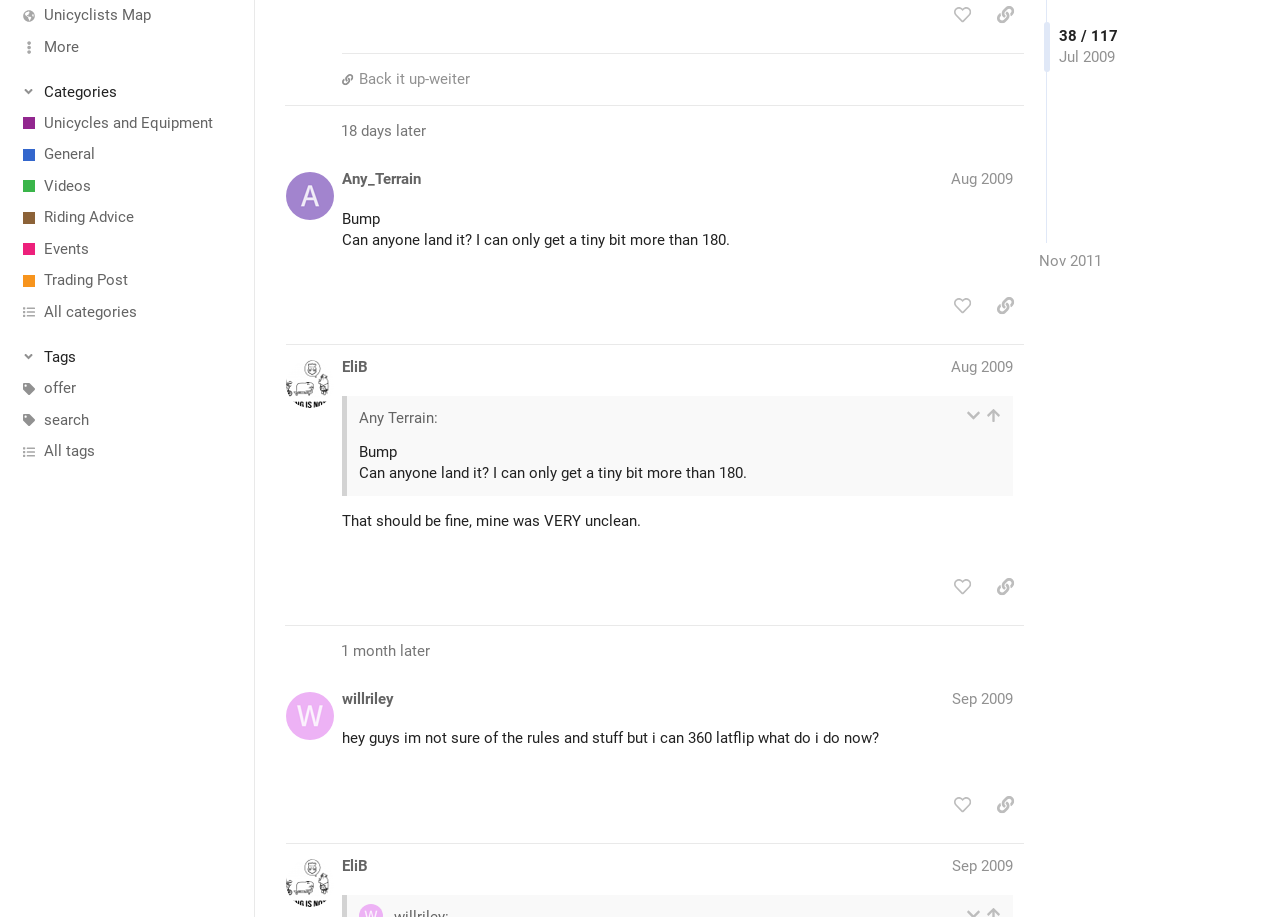Please give a succinct answer to the question in one word or phrase:
How many buttons are in the second post?

2